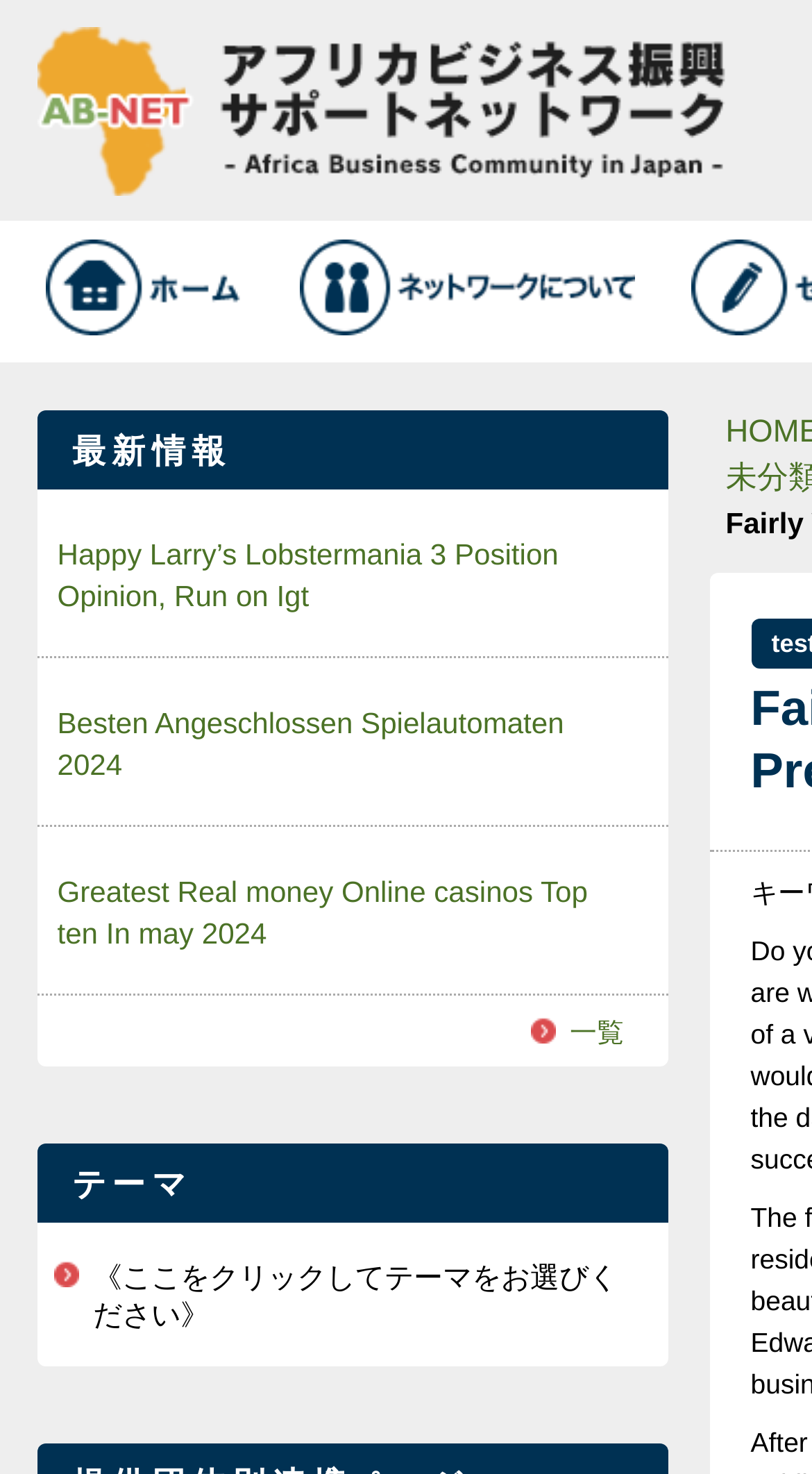Please provide a comprehensive response to the question below by analyzing the image: 
What is the text above the 'テーマ' heading?

Above the 'テーマ' heading, there is a StaticText element with the text '《ここをクリックしてテーマをお選びください》', which is a instruction to click and select a theme.